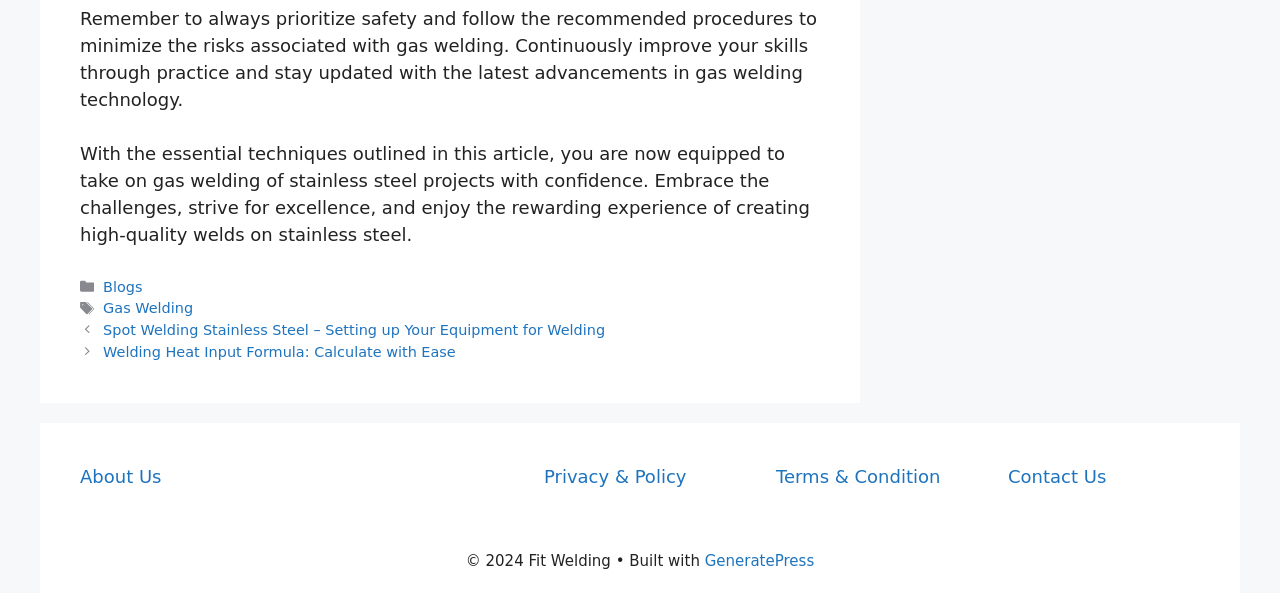Identify the bounding box for the given UI element using the description provided. Coordinates should be in the format (top-left x, top-left y, bottom-right x, bottom-right y) and must be between 0 and 1. Here is the description: Blogs

[0.081, 0.47, 0.111, 0.497]